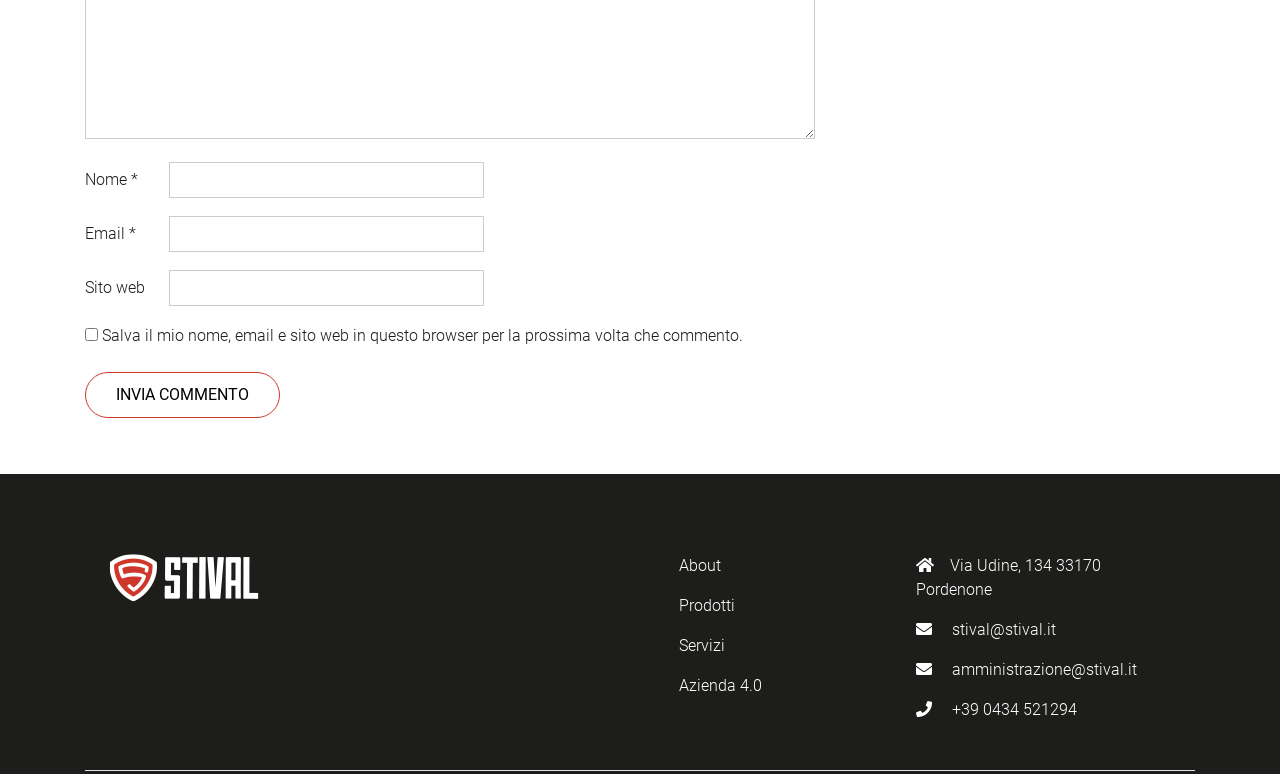Specify the bounding box coordinates of the element's area that should be clicked to execute the given instruction: "Submit a comment". The coordinates should be four float numbers between 0 and 1, i.e., [left, top, right, bottom].

[0.066, 0.48, 0.219, 0.54]